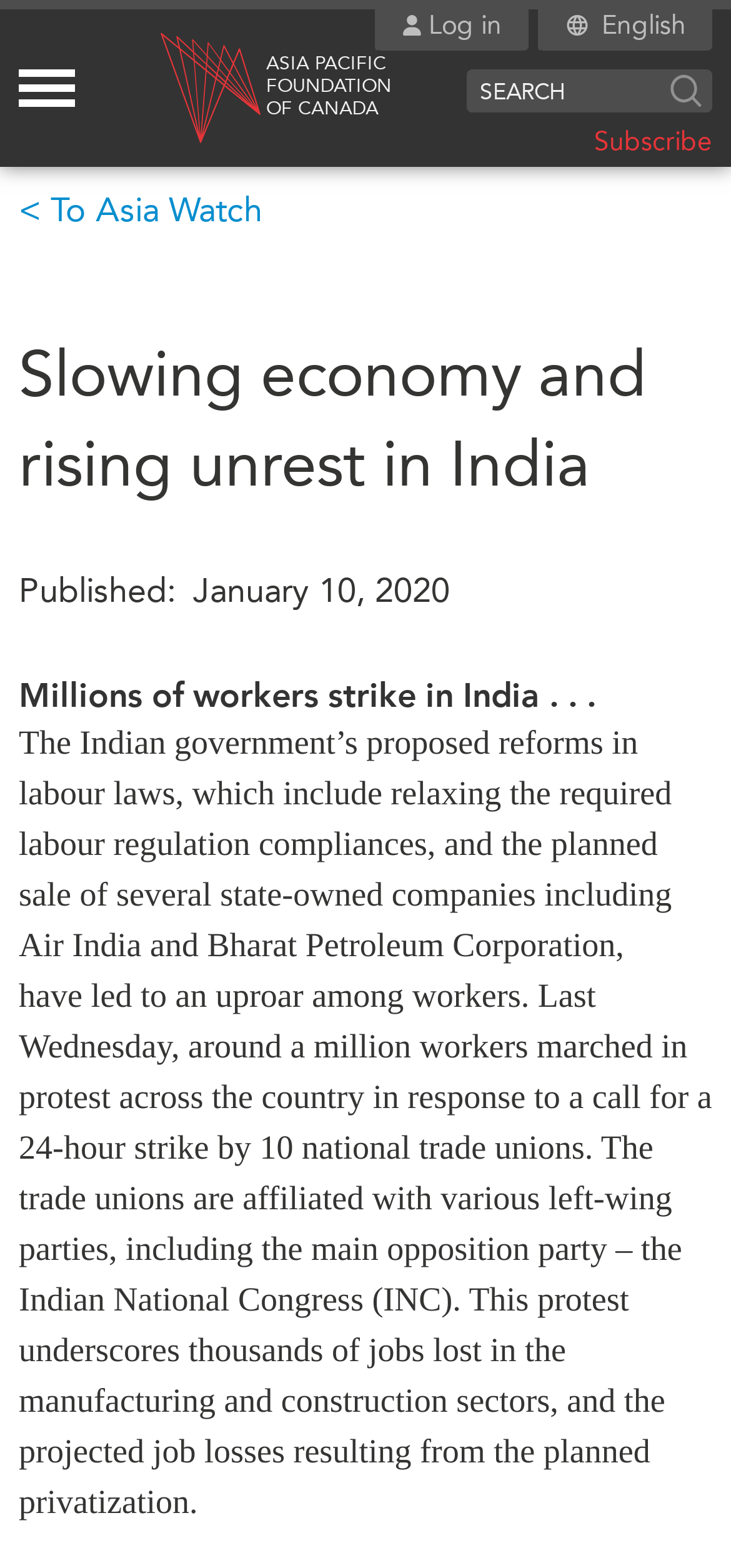Find the bounding box coordinates of the clickable area required to complete the following action: "Search for something".

None